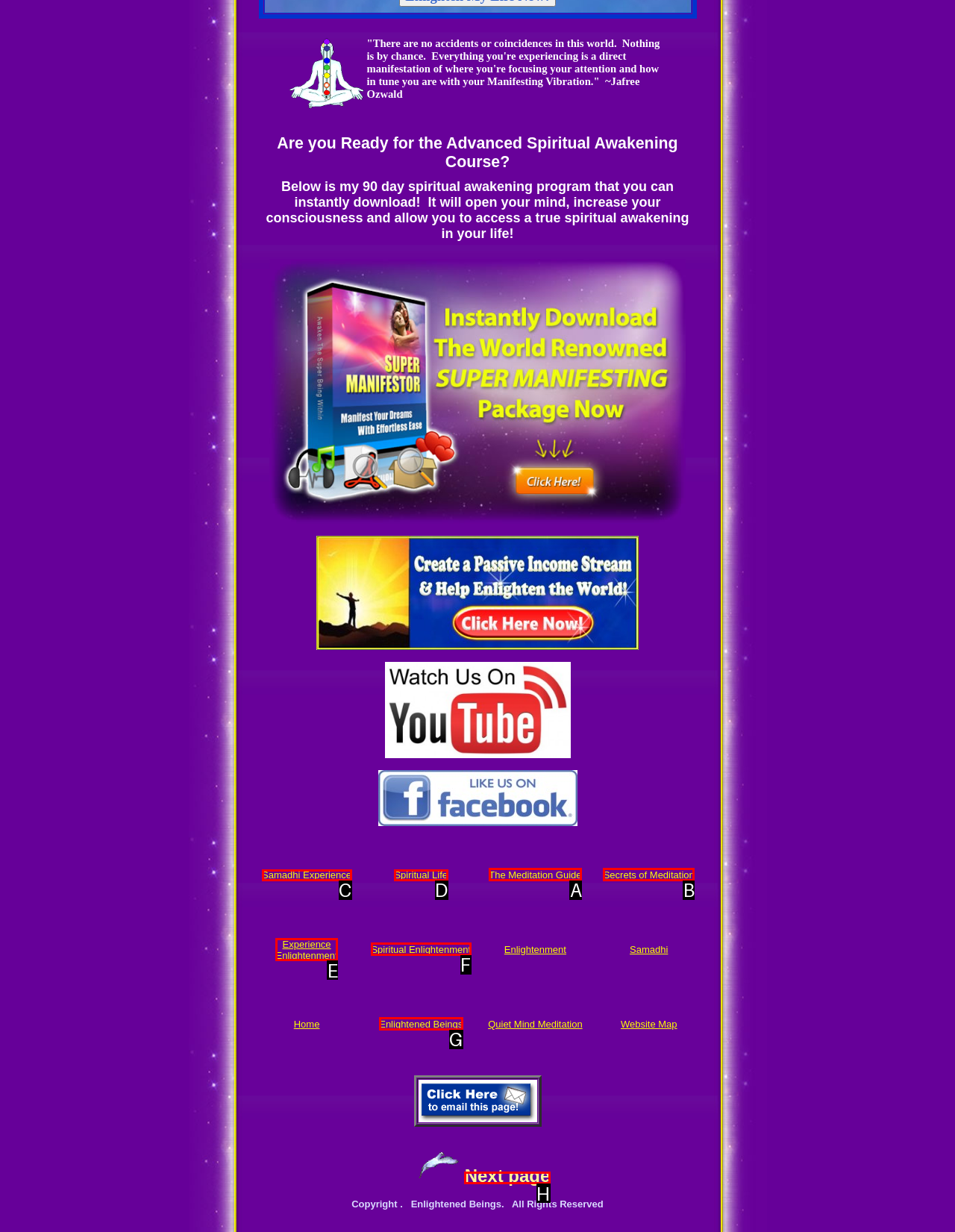Which lettered option should be clicked to perform the following task: Go to the next page
Respond with the letter of the appropriate option.

H